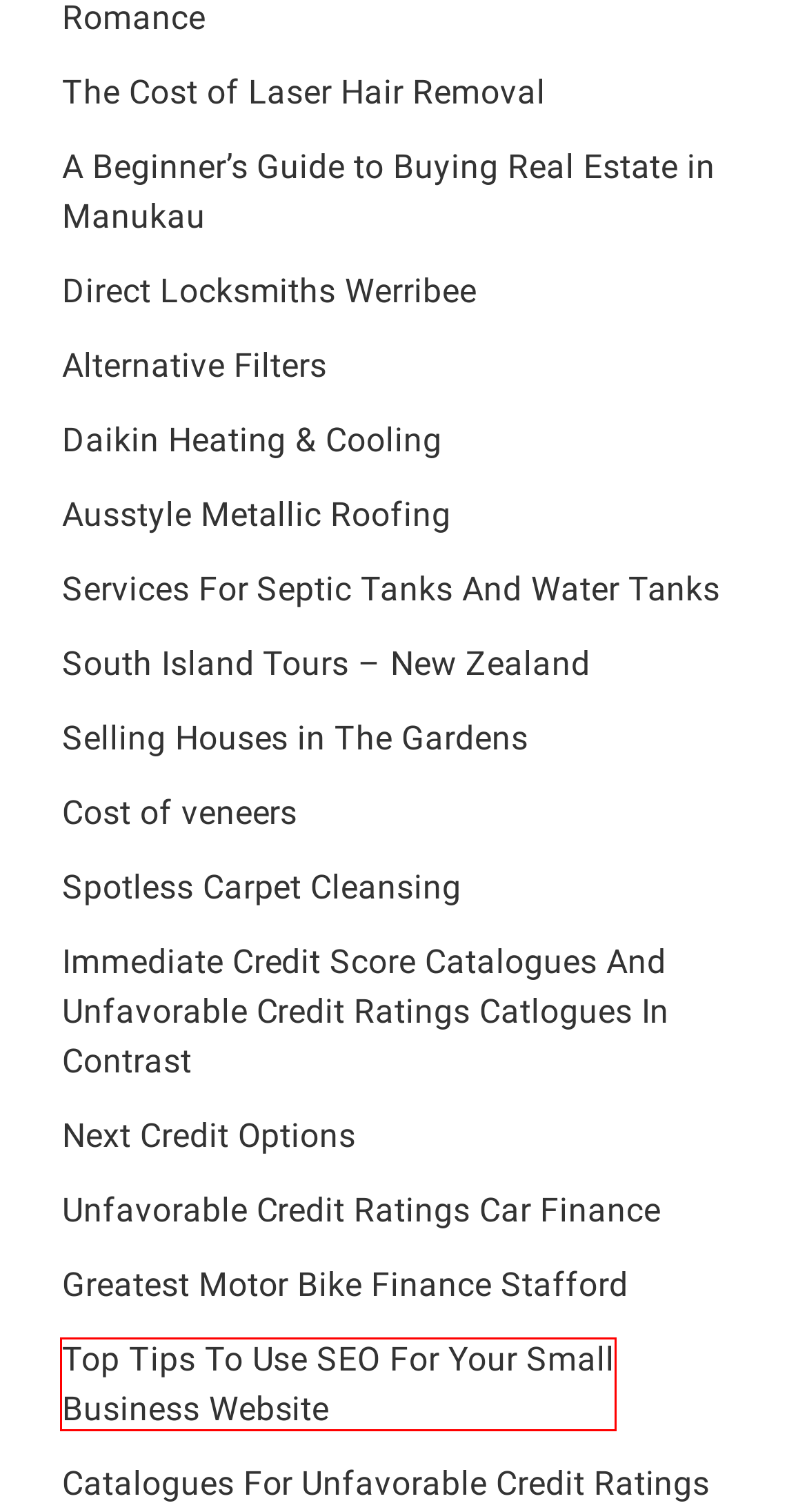Observe the webpage screenshot and focus on the red bounding box surrounding a UI element. Choose the most appropriate webpage description that corresponds to the new webpage after clicking the element in the bounding box. Here are the candidates:
A. The Potting Shed And The Backyard Shed Self Catering, Carmarthen - BH-H Blog
B. Greatest Motor Bike Finance Stafford - BH-H Blog
C. Pink Dead Online Is Useless, Because Capitalism Always Wins - BH-H Blog
D. Tongariro Alpine Crossing Faqs - BH-H Blog
E. Top Tips To Use SEO For Your Small Business Website - BH-H Blog
F. Health Archives - BH-H Blog
G. Catalogues For Unfavorable Credit Ratings - BH-H Blog
H. Sitemap - BH-H Blog

E